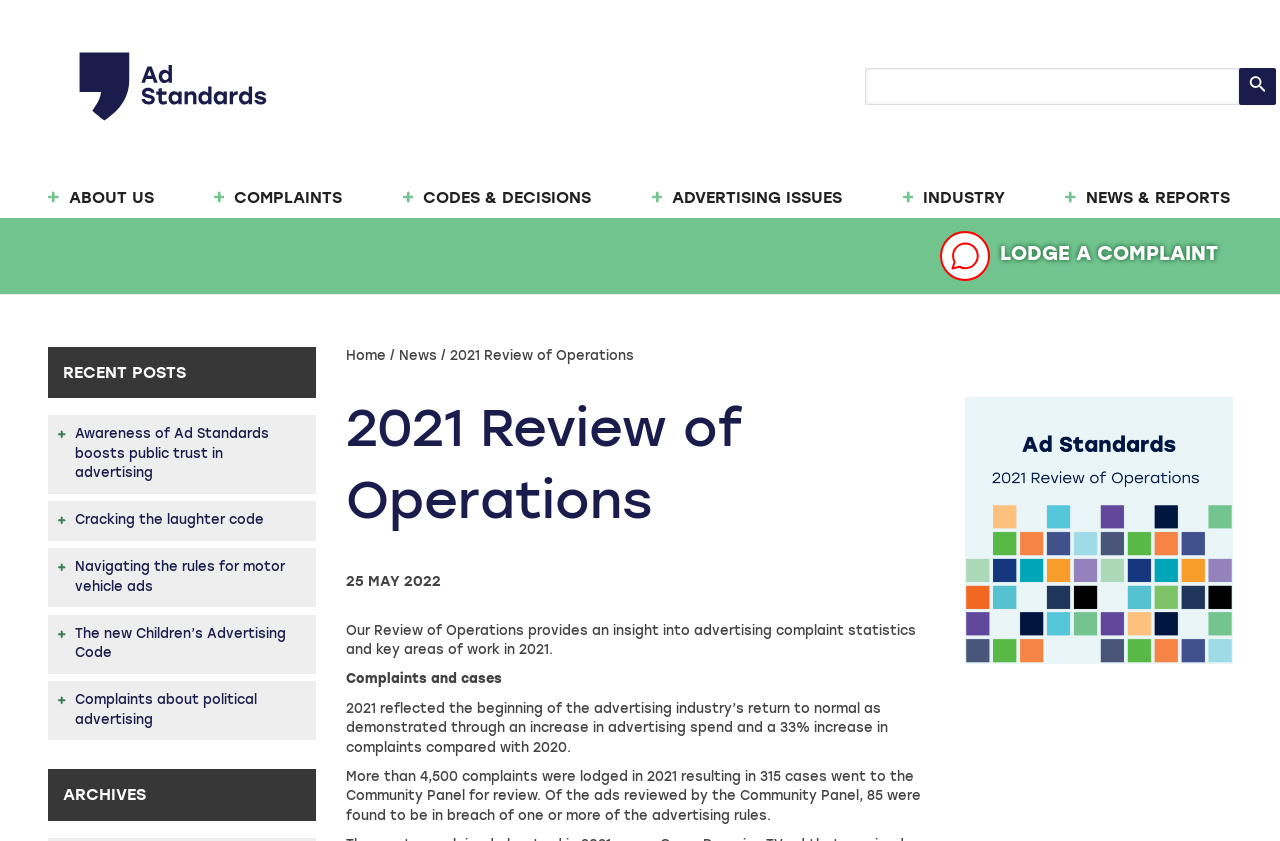Please answer the following question using a single word or phrase: 
How many ads were found to be in breach of one or more of the advertising rules?

85